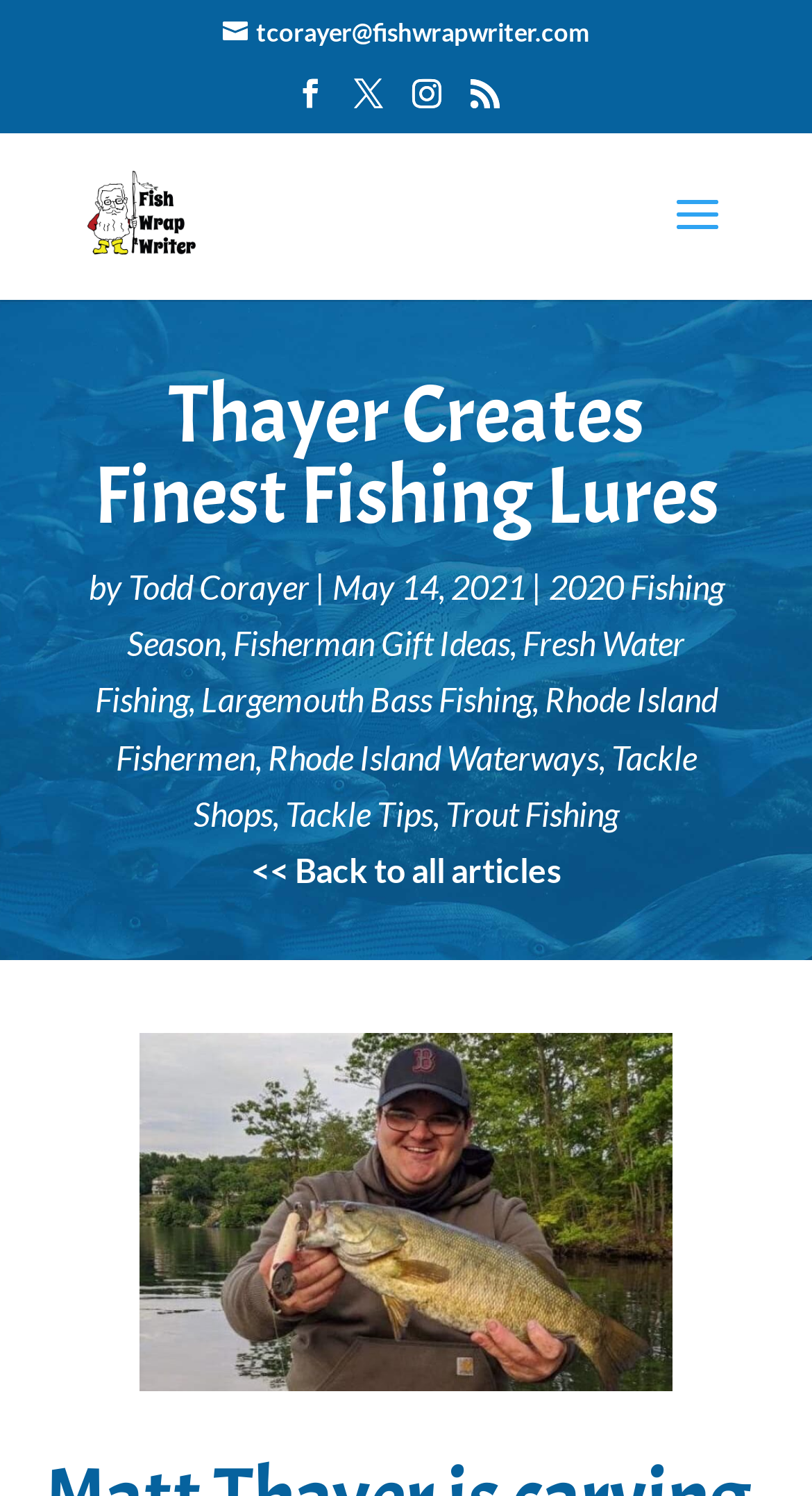What is the date of the article?
Please elaborate on the answer to the question with detailed information.

I found the date of the article by looking at the text next to the author's name, which is a common convention for indicating the publication date of an article.